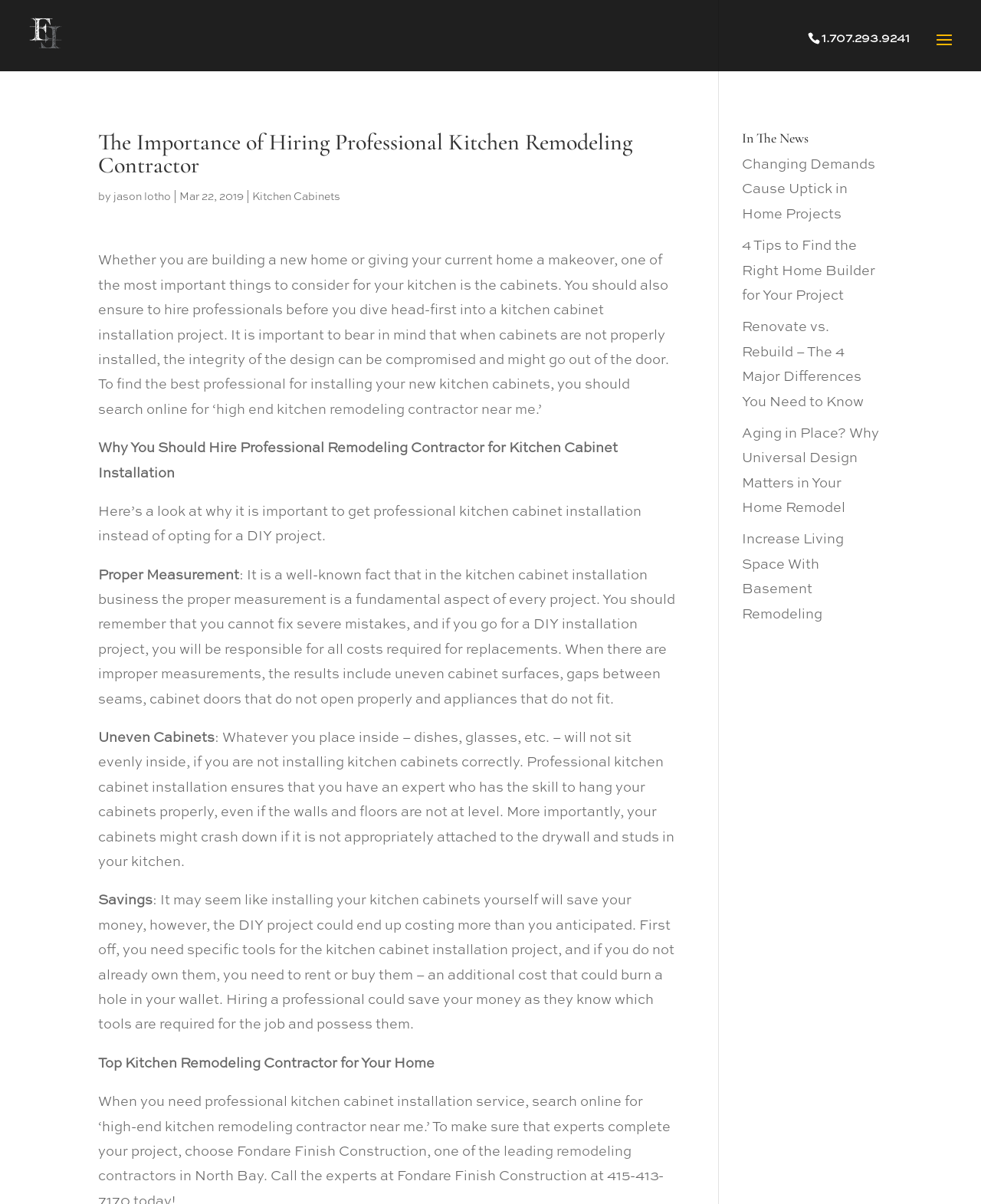What is the consequence of improper kitchen cabinet installation?
Please give a detailed and elaborate answer to the question.

According to the webpage, improper kitchen cabinet installation can lead to uneven cabinet surfaces, gaps between seams, cabinet doors that do not open properly, and appliances that do not fit, which can also cause safety hazards if the cabinets are not properly attached to the drywall and studs.